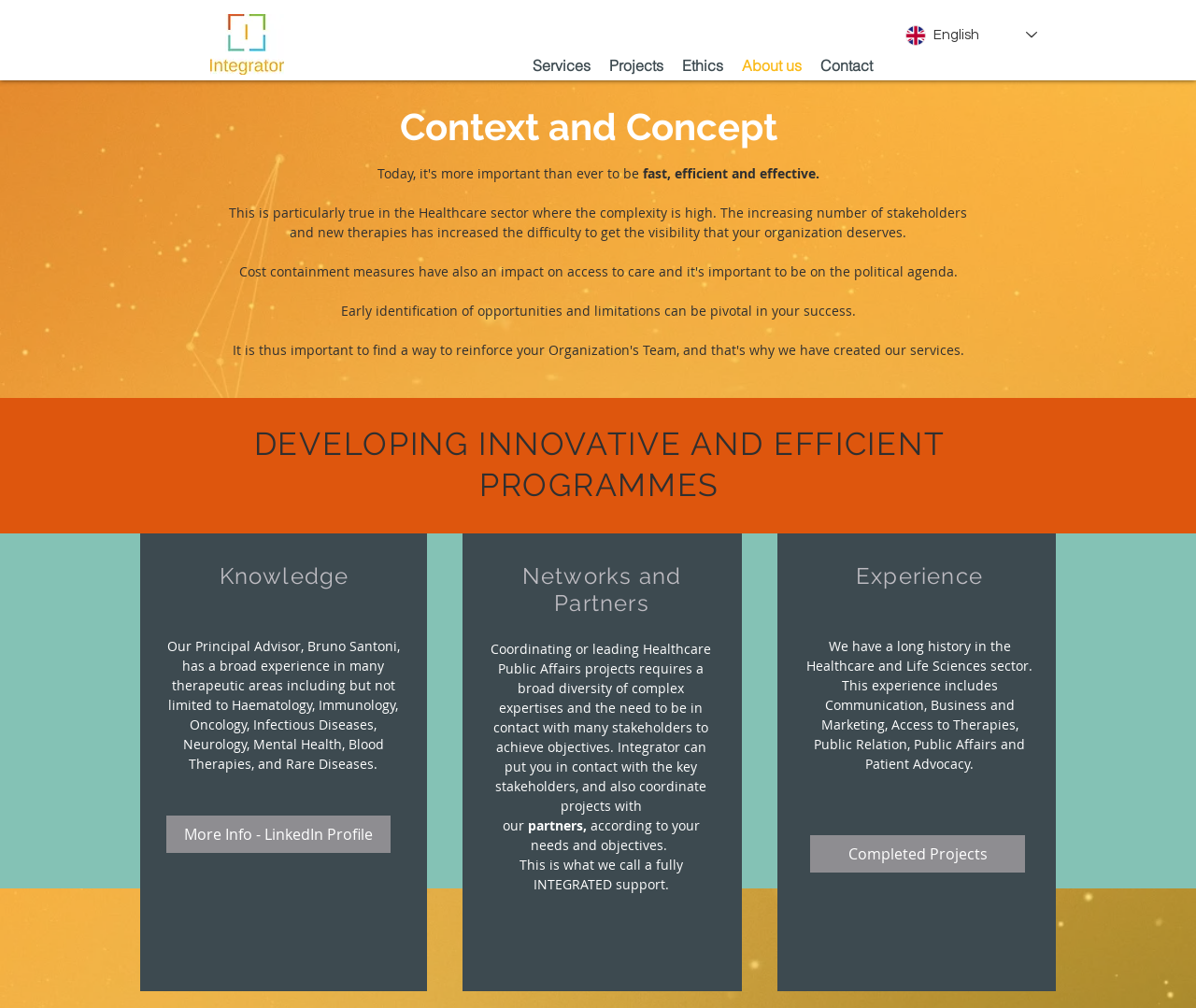Bounding box coordinates should be in the format (top-left x, top-left y, bottom-right x, bottom-right y) and all values should be floating point numbers between 0 and 1. Determine the bounding box coordinate for the UI element described as: About us

[0.612, 0.043, 0.678, 0.087]